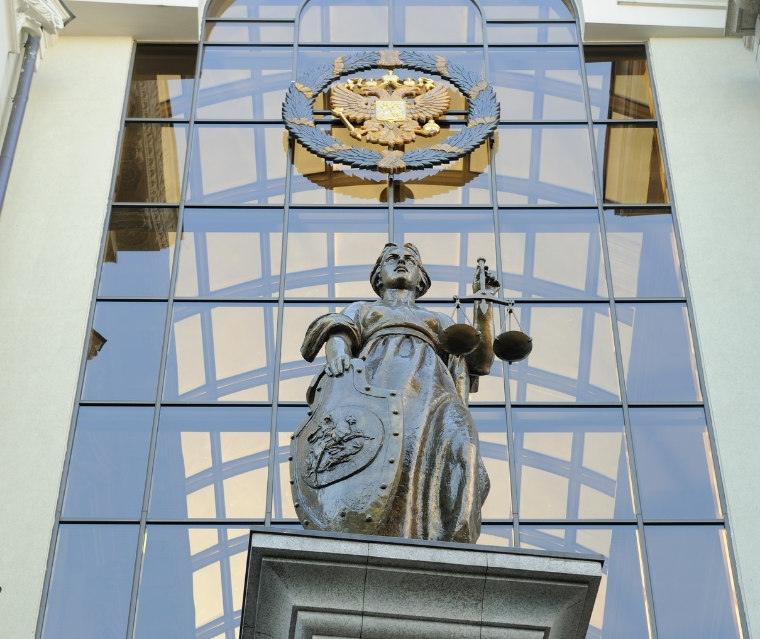Using the elements shown in the image, answer the question comprehensively: What is above Lady Justice's head?

According to the image, above Lady Justice's head, the national emblem of Russia is displayed, surrounded by a laurel wreath, symbolizing law and authority.